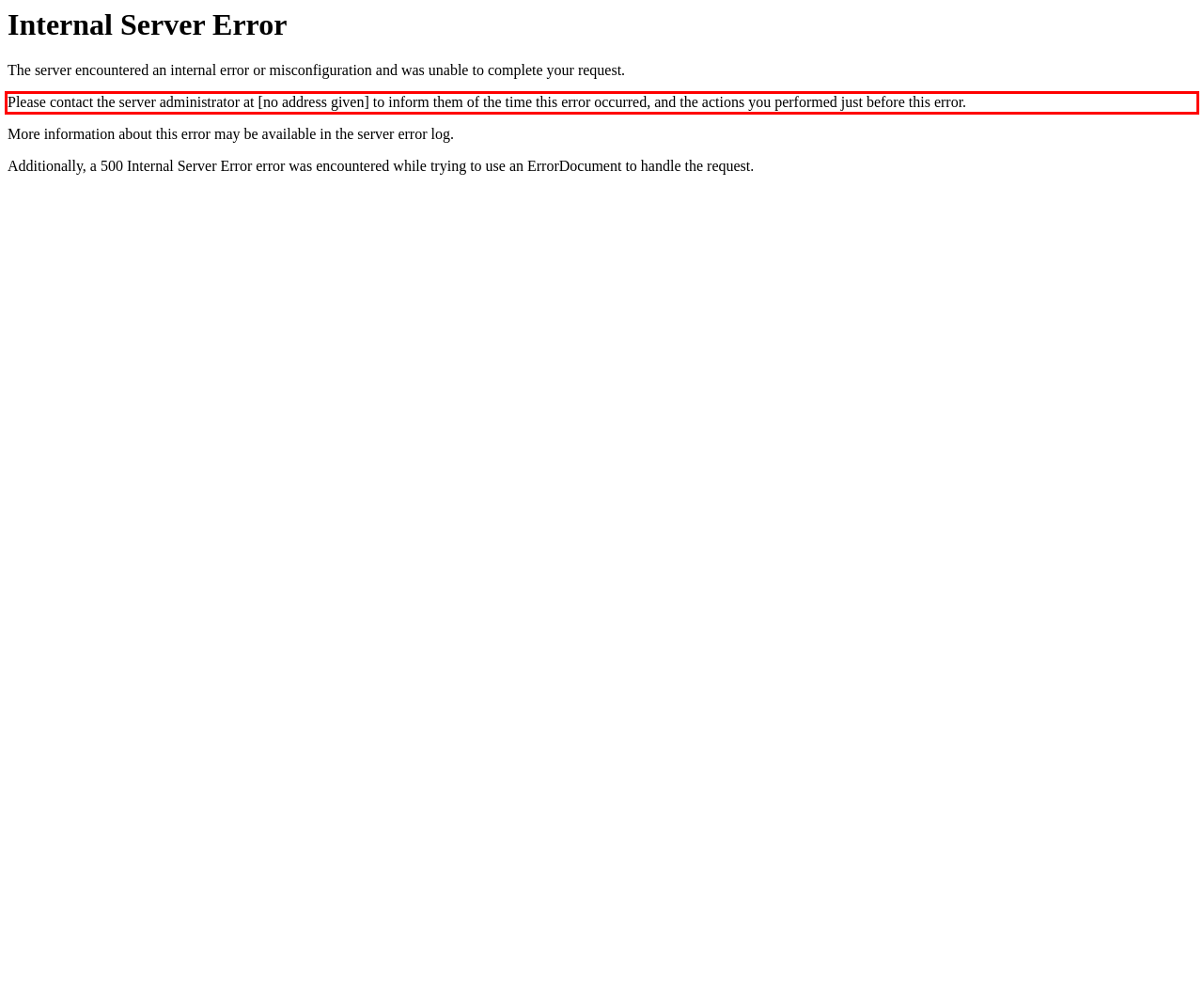Perform OCR on the text inside the red-bordered box in the provided screenshot and output the content.

Please contact the server administrator at [no address given] to inform them of the time this error occurred, and the actions you performed just before this error.